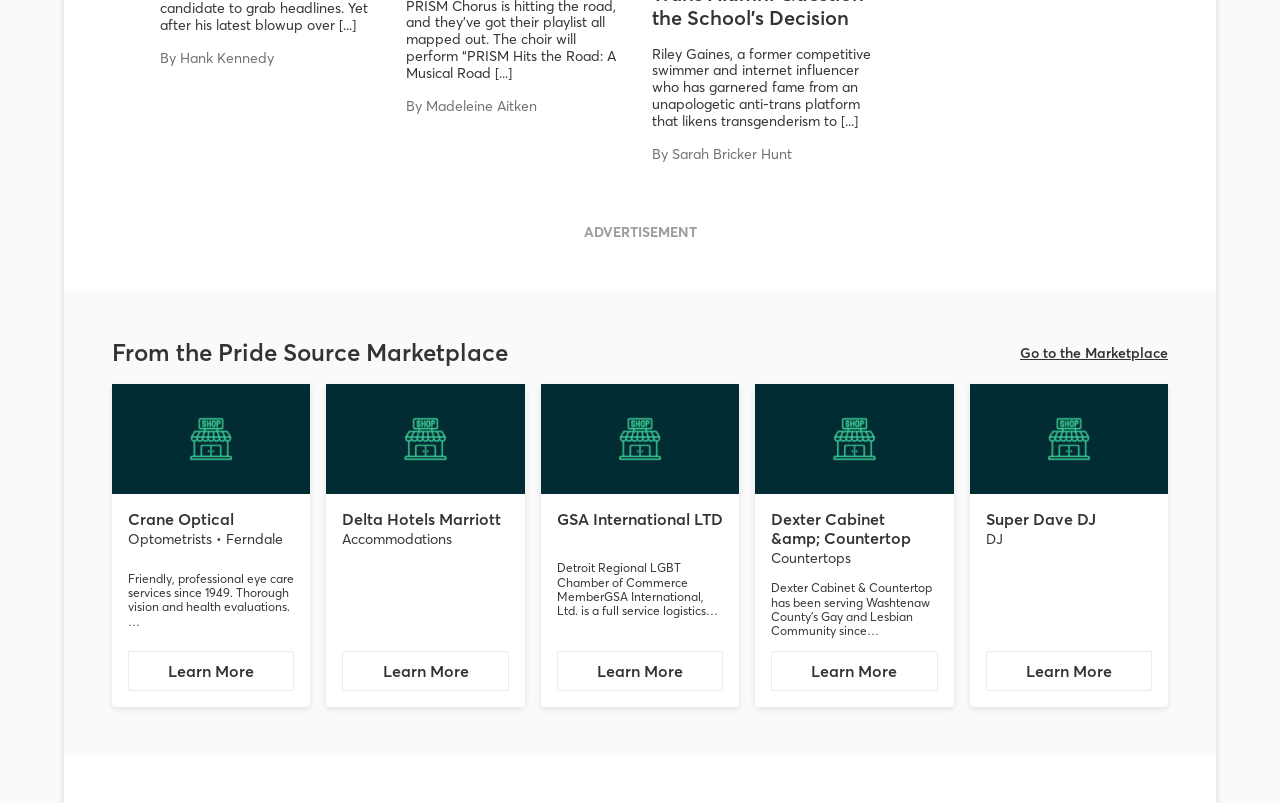Can you find the bounding box coordinates for the element that needs to be clicked to execute this instruction: "Click on the link to learn more about Crane Optical"? The coordinates should be given as four float numbers between 0 and 1, i.e., [left, top, right, bottom].

[0.1, 0.811, 0.23, 0.86]